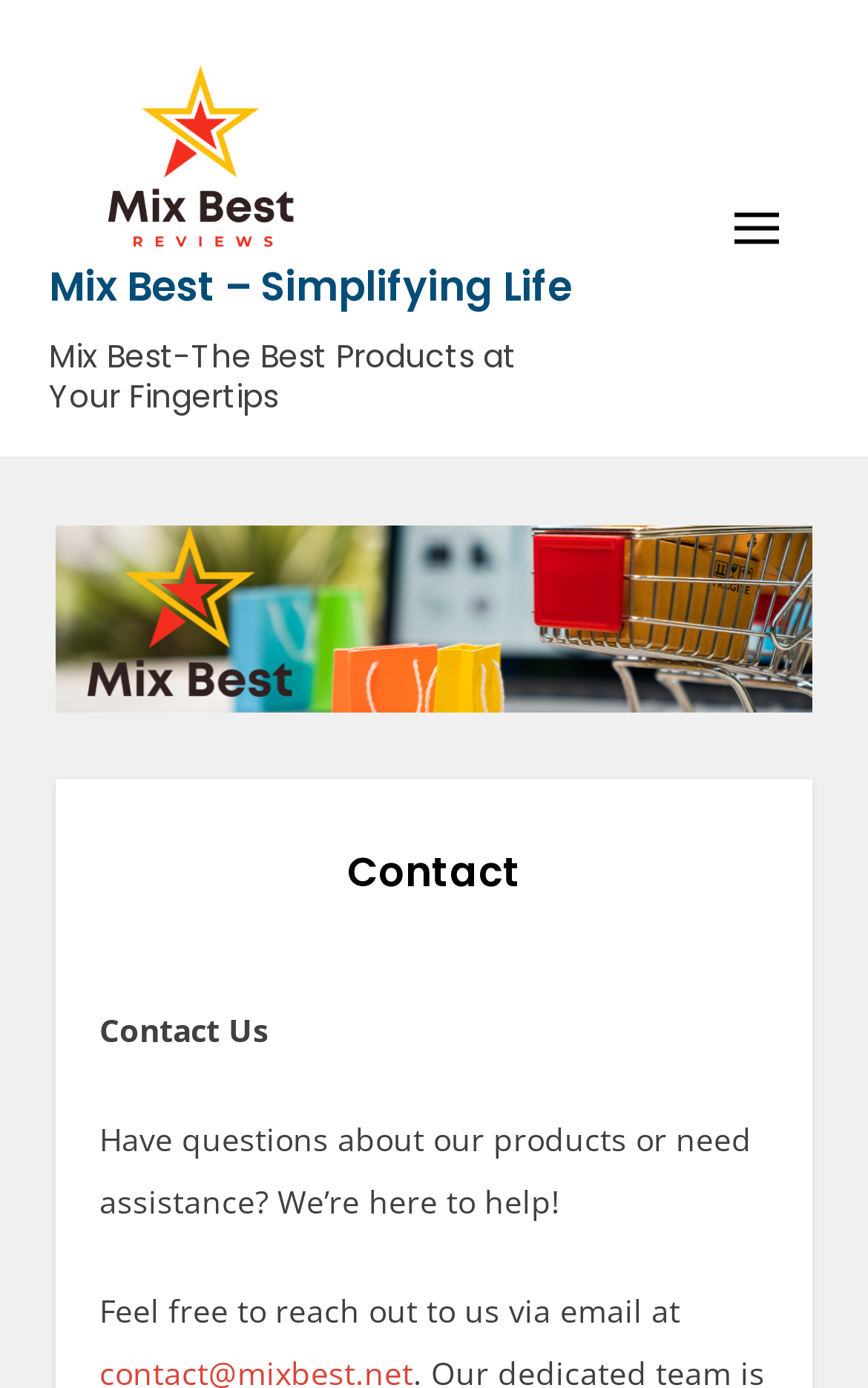Identify the bounding box coordinates for the UI element described by the following text: "Mix Best – Simplifying Life". Provide the coordinates as four float numbers between 0 and 1, in the format [left, top, right, bottom].

[0.056, 0.186, 0.659, 0.226]